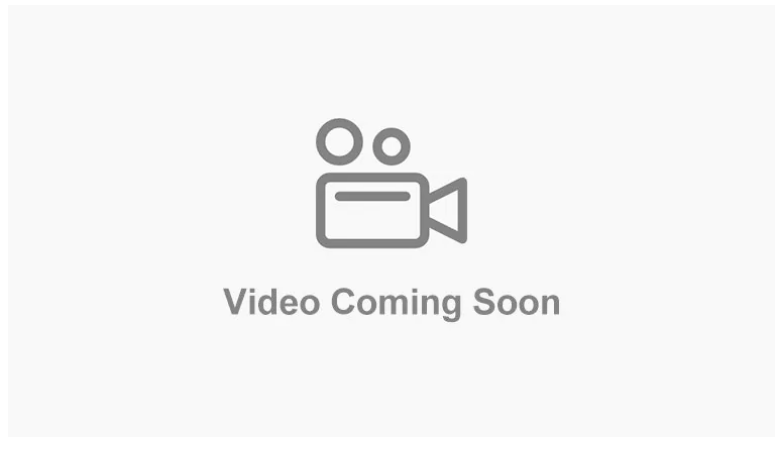Provide a comprehensive description of the image.

The image displays a placeholder message indicating that a video is forthcoming. Centered within a light gray background, a simple yet recognizable camera icon is accompanied by the text "Video Coming Soon" in a muted gray font. This visual suggests that viewers can expect upcoming content related to BlueAngelHost, though the specific video is not currently available. It serves to inform users that the information is being prepared and will be presented in video format at a later date.